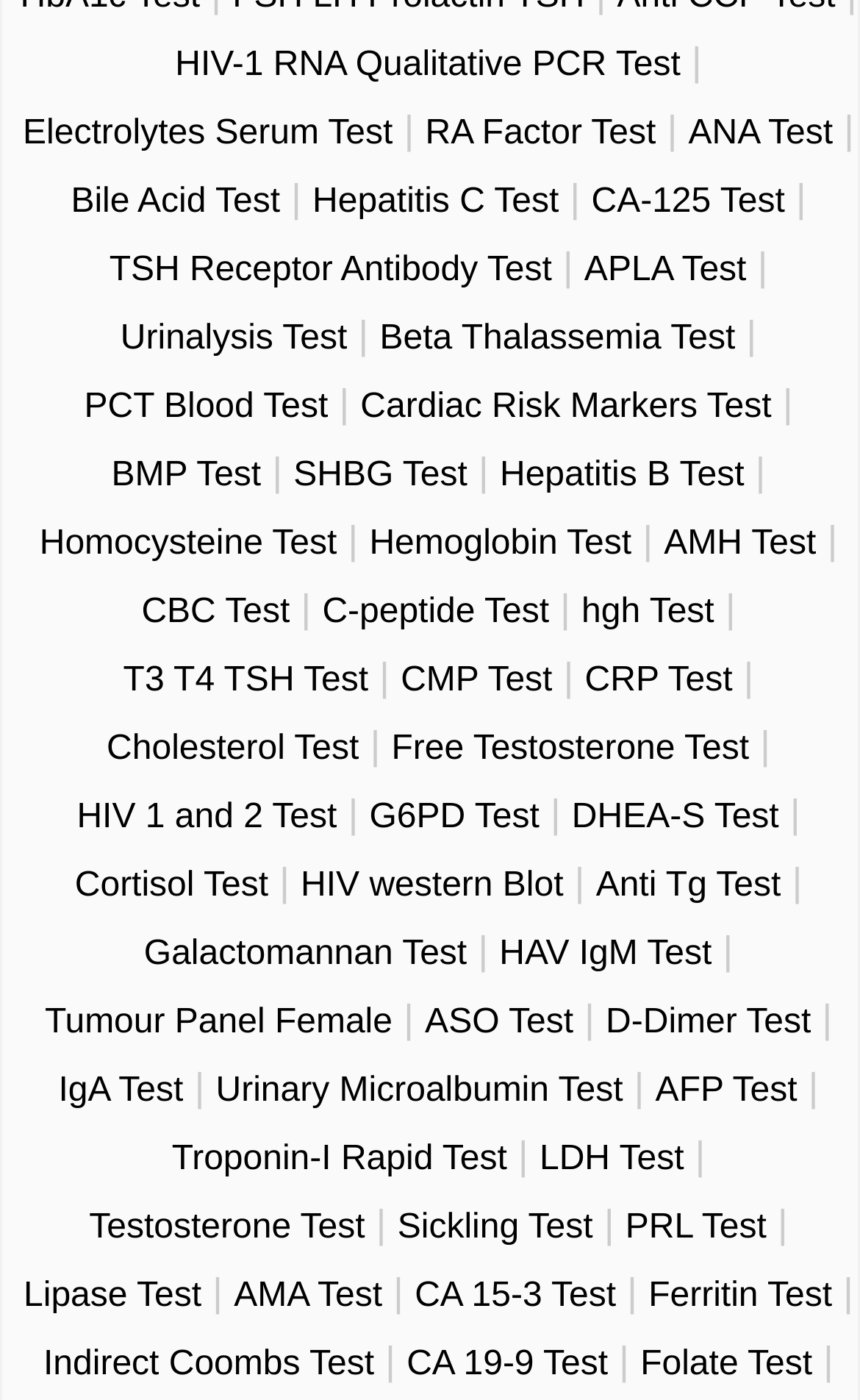Locate the bounding box coordinates of the area to click to fulfill this instruction: "Access Hepatitis C Test". The bounding box should be presented as four float numbers between 0 and 1, in the order [left, top, right, bottom].

[0.363, 0.131, 0.65, 0.157]